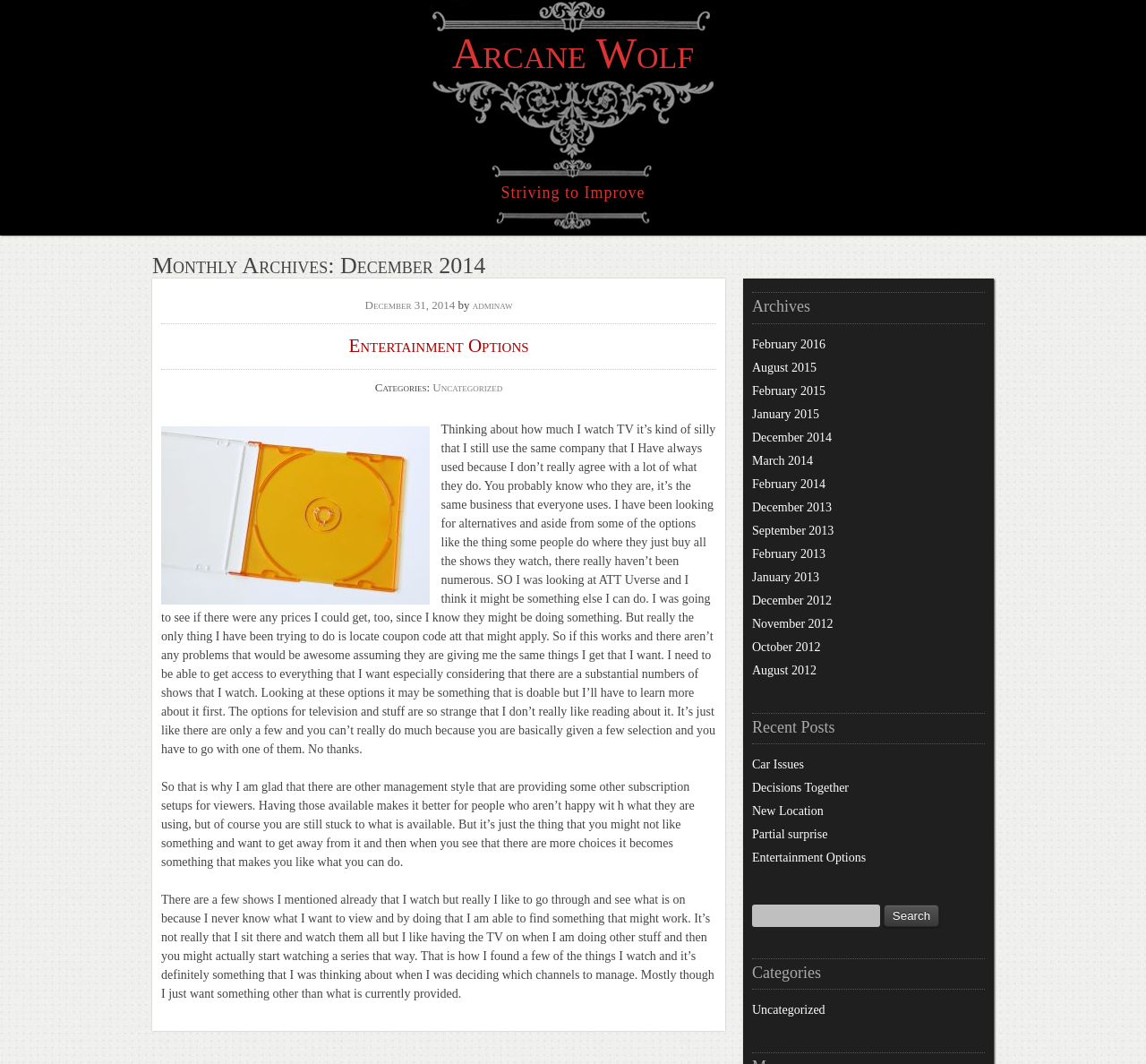What is the date of the post 'Entertainment Options'?
Please provide a full and detailed response to the question.

The date of the post 'Entertainment Options' can be determined by looking at the time element with the text 'December 31, 2014' which is located near the post title.